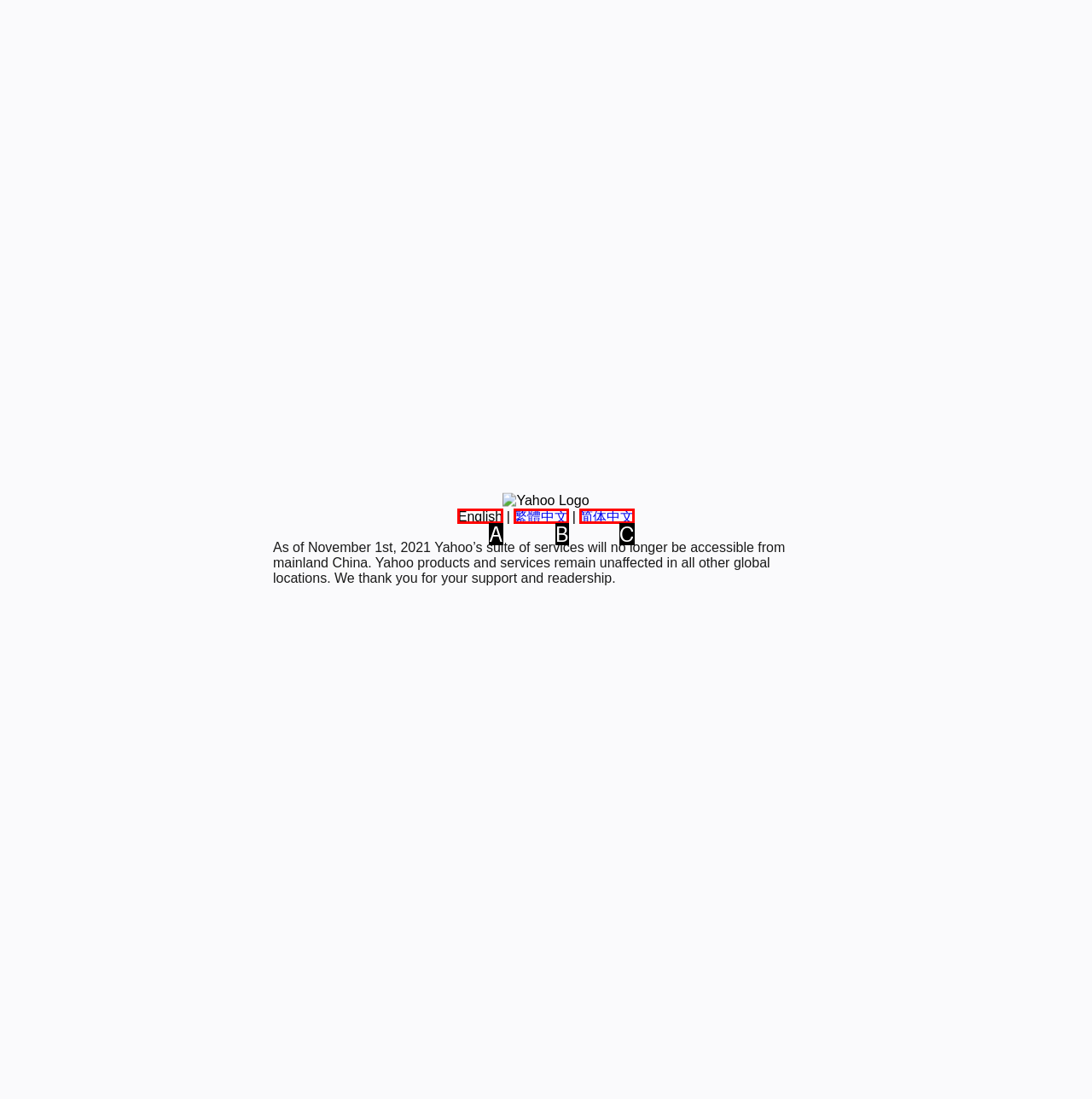Look at the description: Blog
Determine the letter of the matching UI element from the given choices.

None